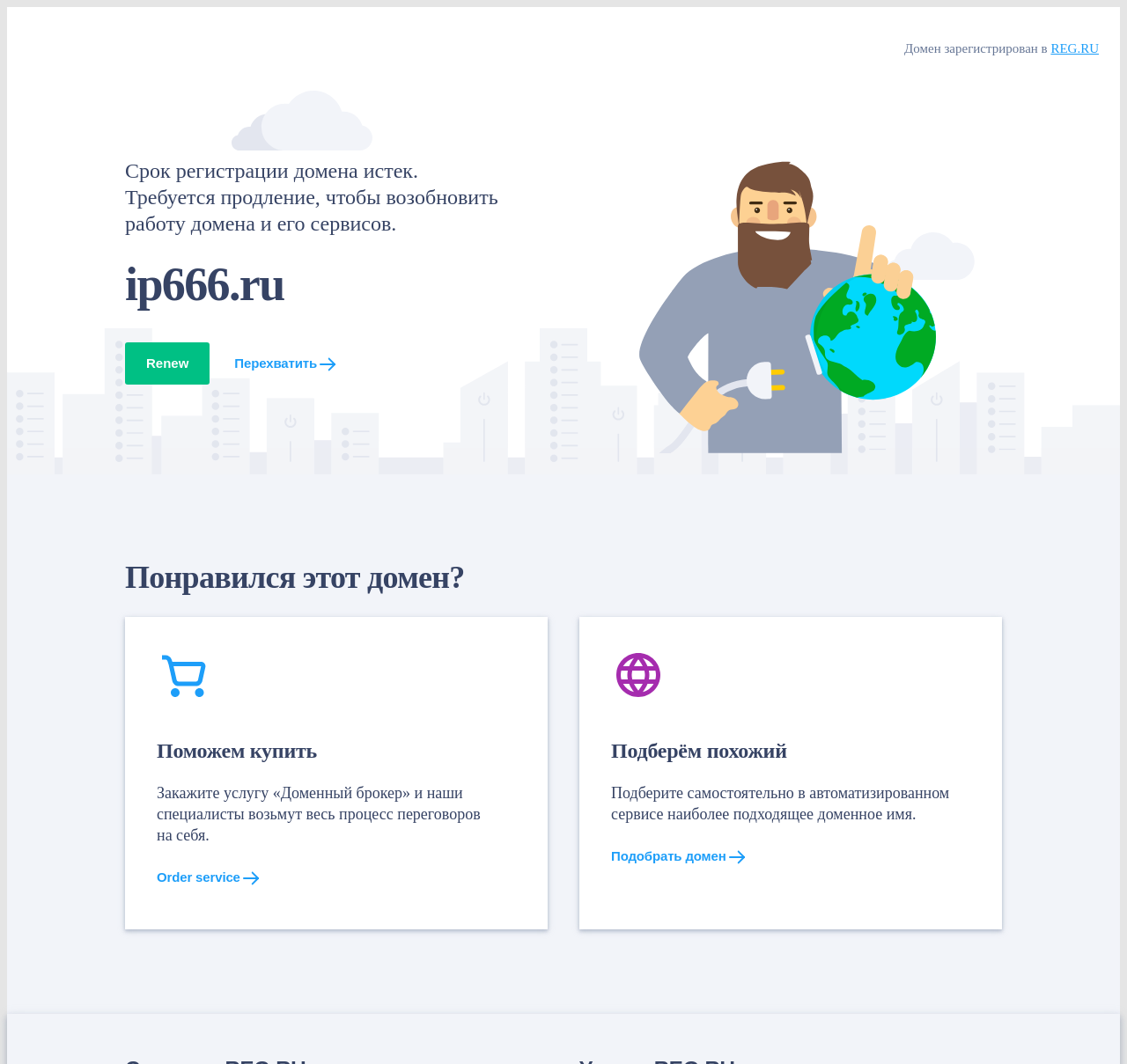Using the provided element description: "Order service", identify the bounding box coordinates. The coordinates should be four floats between 0 and 1 in the order [left, top, right, bottom].

[0.139, 0.817, 0.232, 0.831]